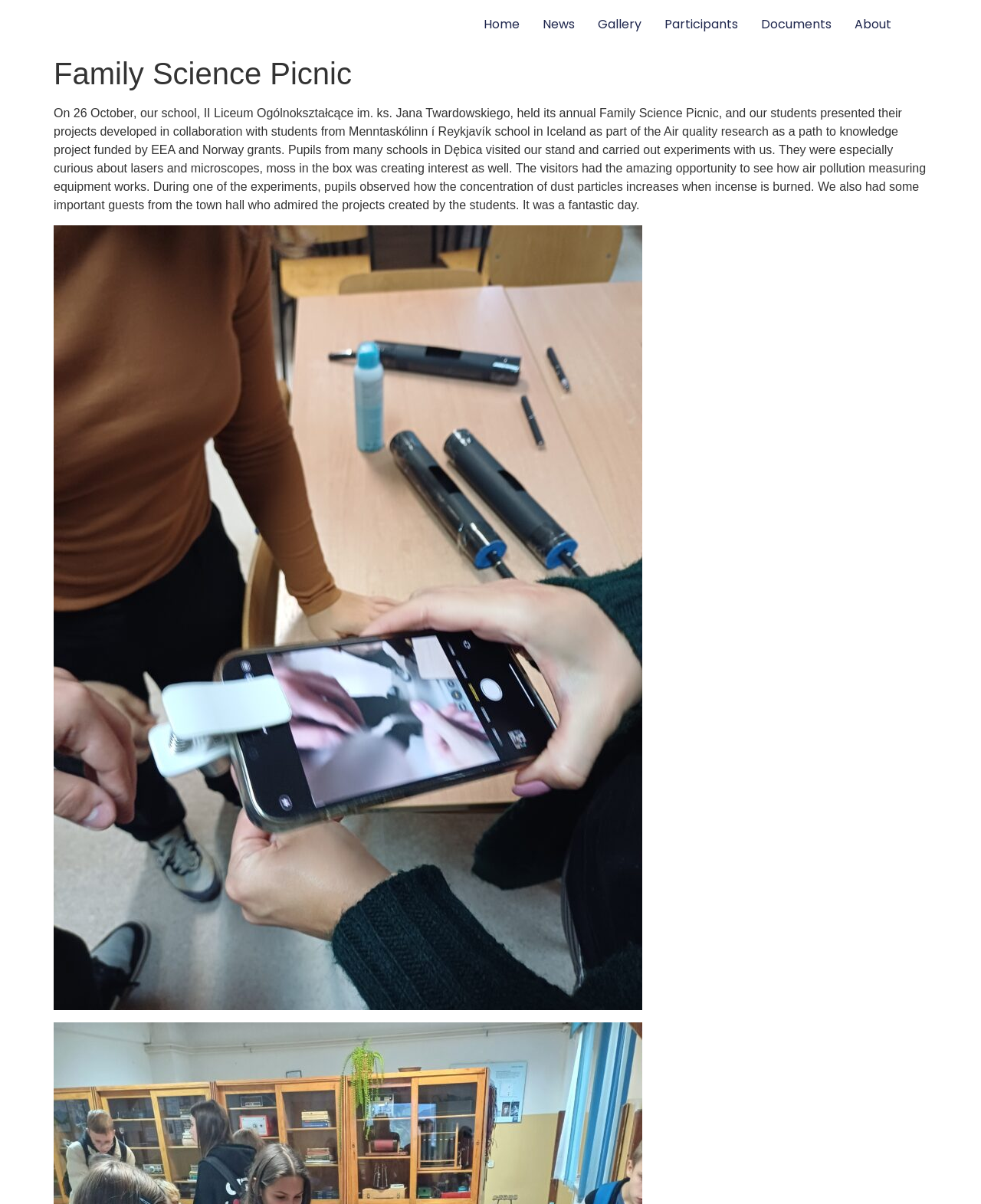What equipment did the visitors have the opportunity to see?
Using the image, respond with a single word or phrase.

Air pollution measuring equipment